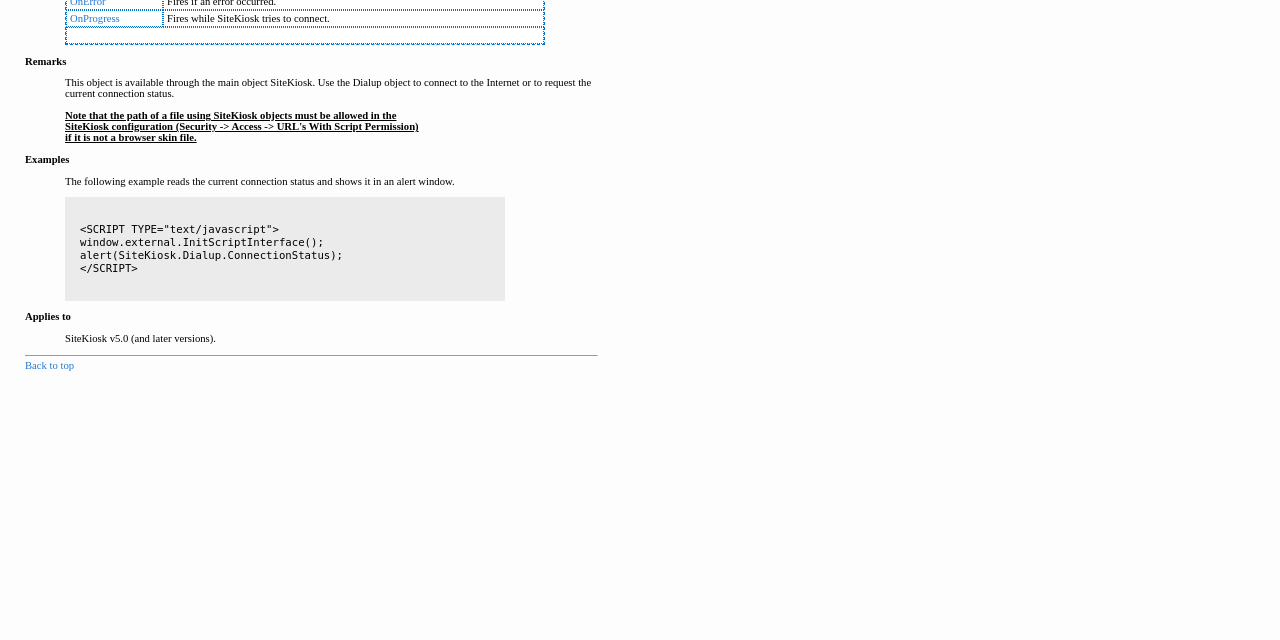Using the given element description, provide the bounding box coordinates (top-left x, top-left y, bottom-right x, bottom-right y) for the corresponding UI element in the screenshot: OnProgress

[0.055, 0.02, 0.094, 0.038]